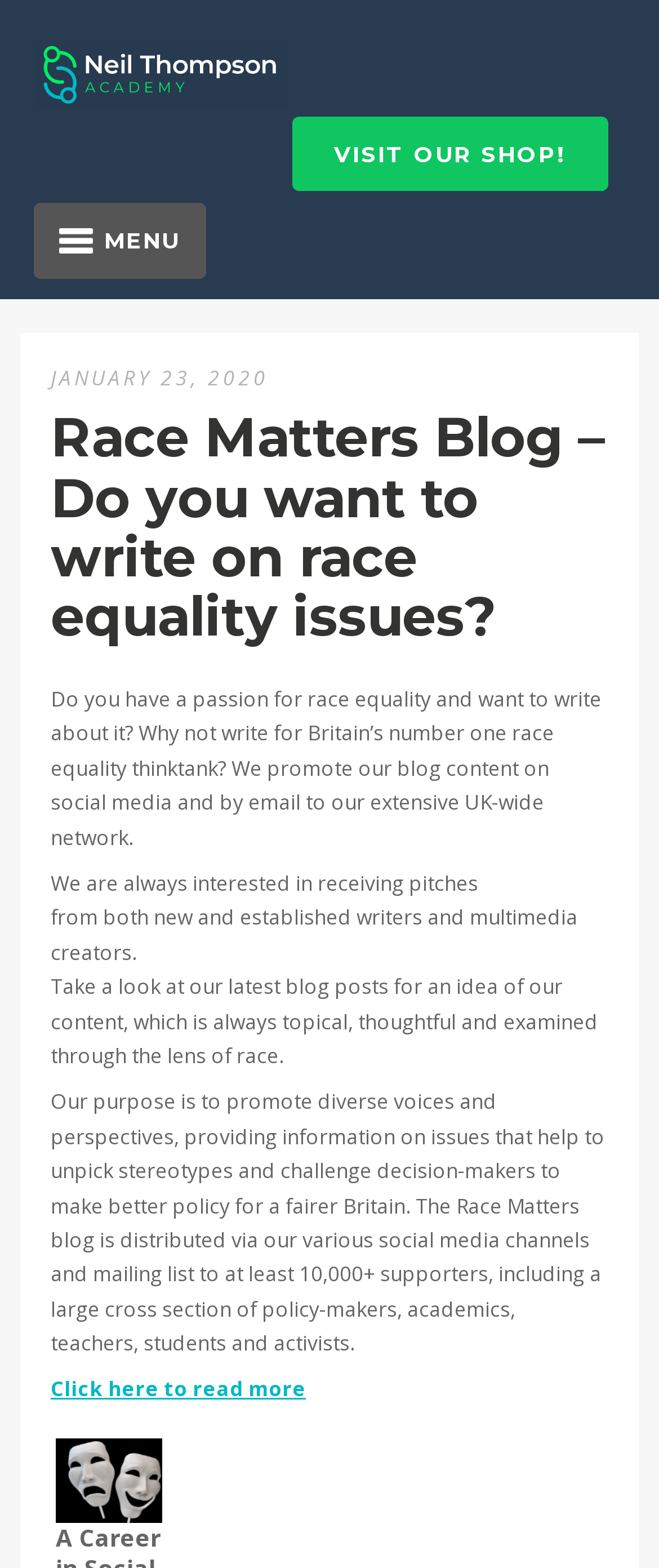What is the topic of the blog posts? Using the information from the screenshot, answer with a single word or phrase.

Race equality issues